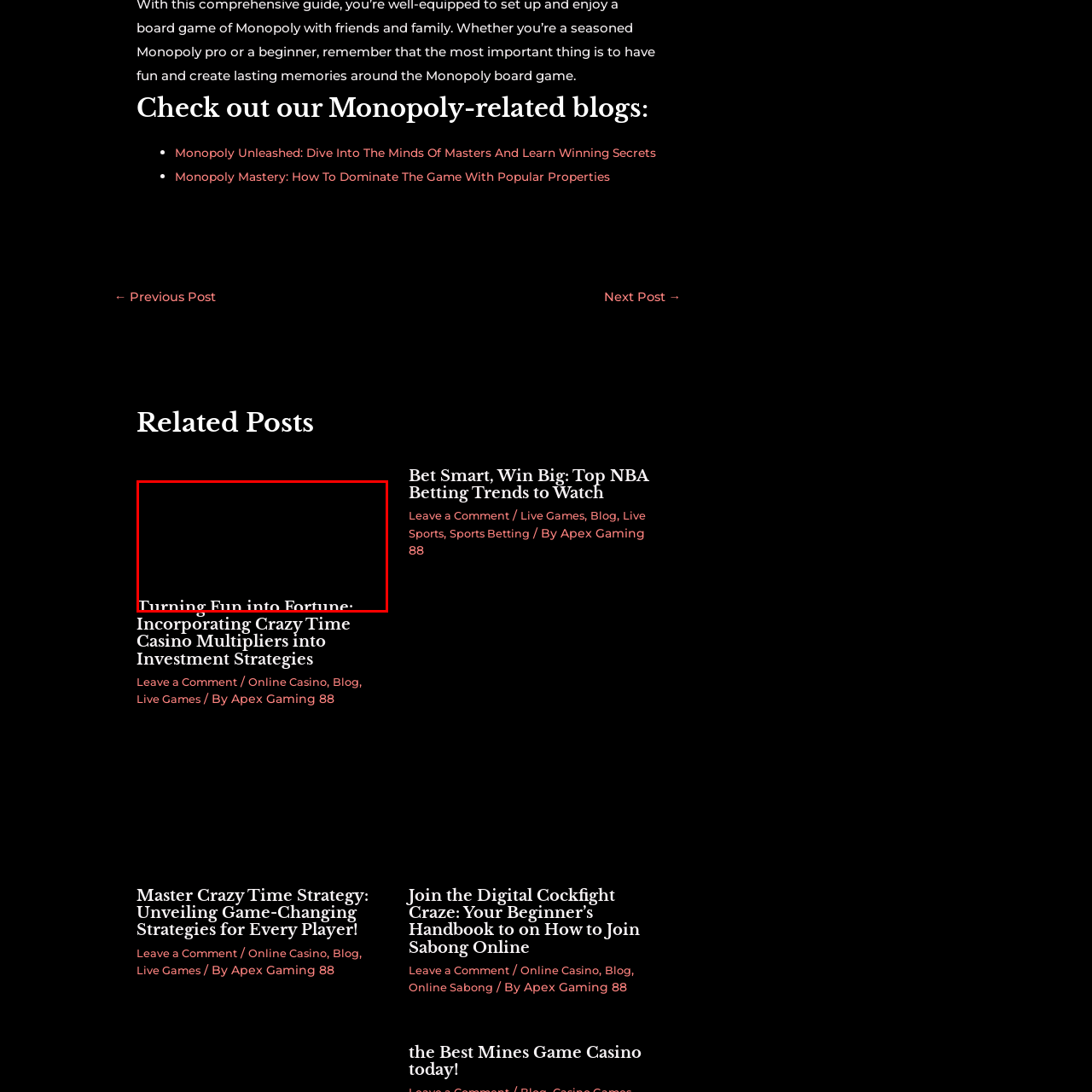Offer a comprehensive narrative for the image inside the red bounding box.

The image prominently displays the title "Turning Fun into Fortune: Incorporating Crazy Time Casino Multipliers into Investment Strategies." This engaging headline suggests a focus on strategies for effectively utilizing multipliers from the Crazy Time casino game to enhance investment approaches. The visual design evokes excitement and intrigue, appealing to both casino enthusiasts and those interested in optimizing their financial strategies through innovative gaming insights. This title likely leads into a rich discussion or article aimed at blending entertainment with practical financial applications.